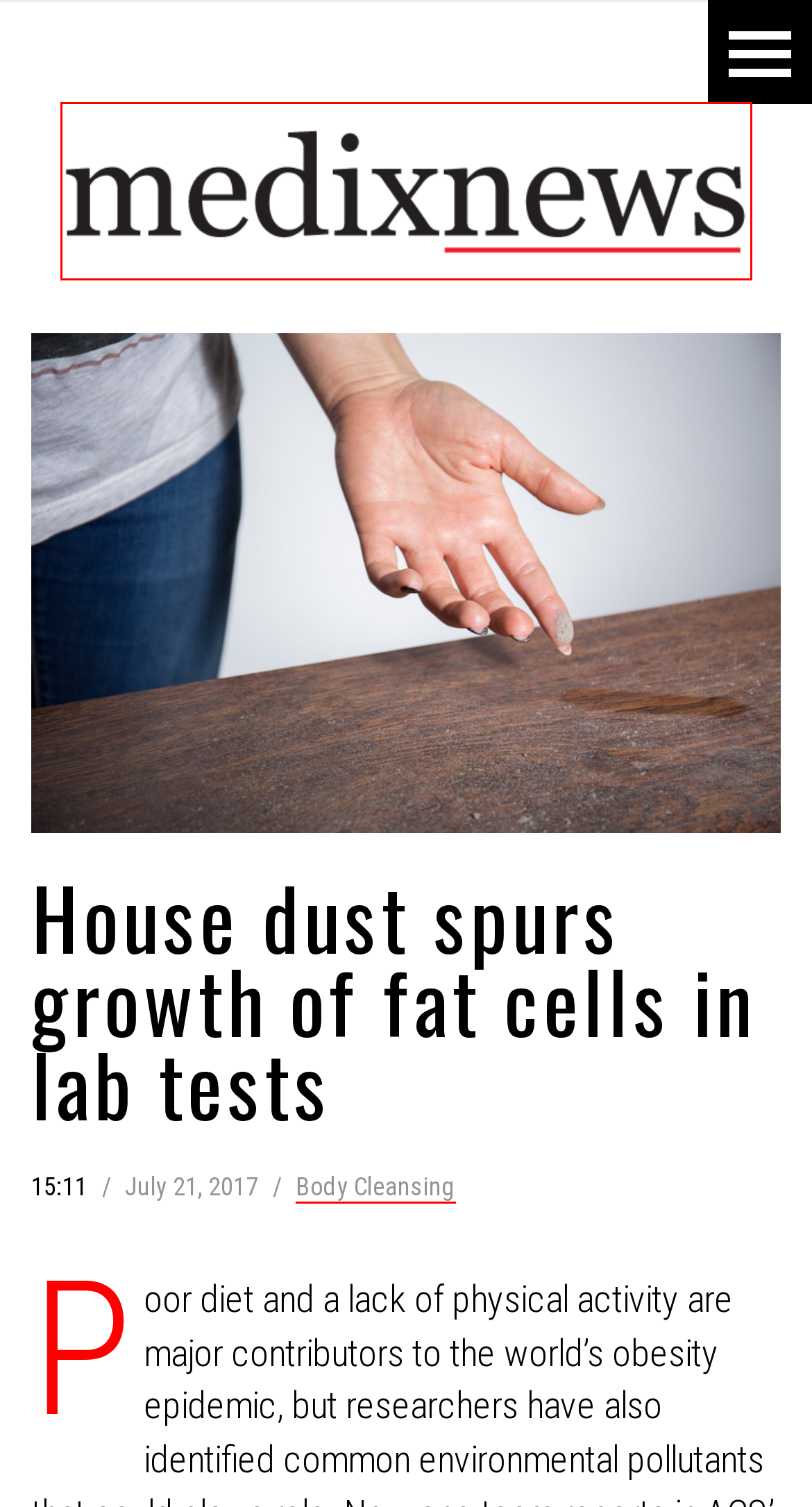A screenshot of a webpage is given with a red bounding box around a UI element. Choose the description that best matches the new webpage shown after clicking the element within the red bounding box. Here are the candidates:
A. Cure and Recovery Archives - Medix News
B. Medix News - News About Healthy Living
C. Body Cleansing Archives - Medix News
D. Weight Management | livestrong
E. Mineral Medix in 'full throttle' in the U.S.A. - Medix News
F. Friends giggled their way to an incontinence business - Medix News
G. Warnings Archives - Medix News
H. Privacy Policy - Medix News

B